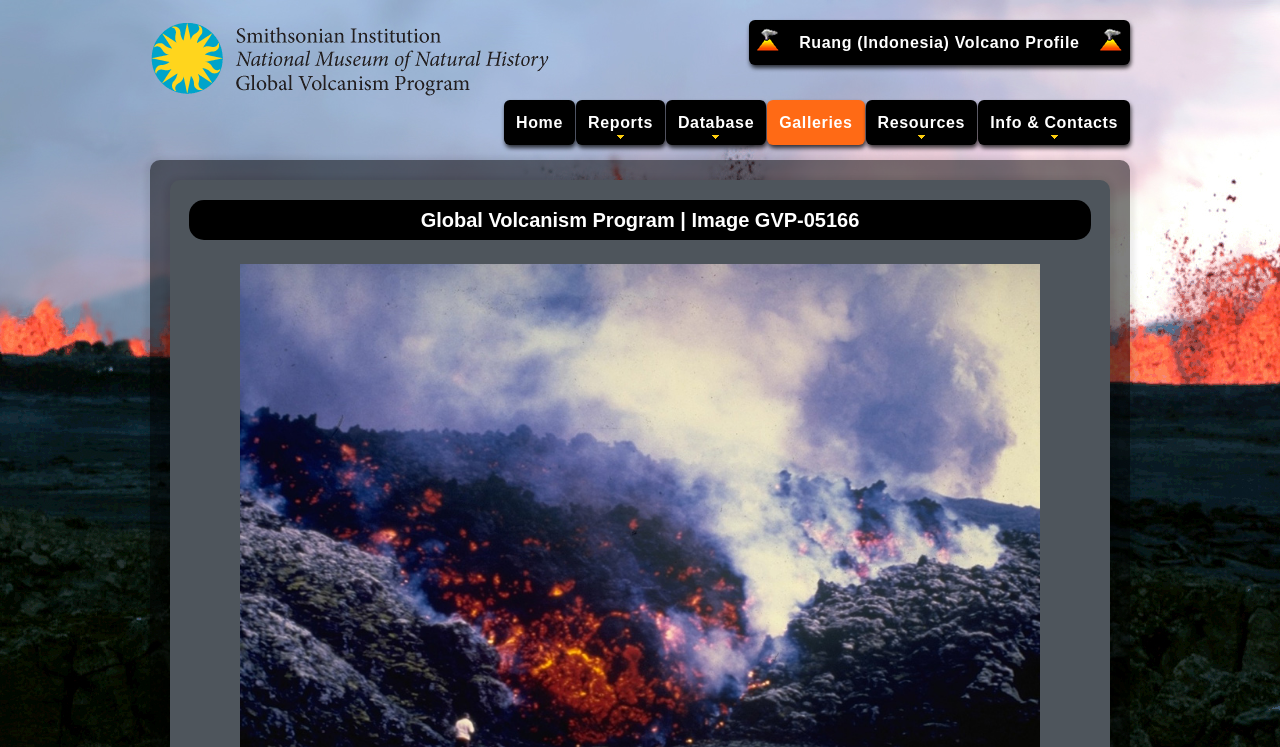Can you determine the bounding box coordinates of the area that needs to be clicked to fulfill the following instruction: "browse galleries"?

[0.599, 0.134, 0.675, 0.194]